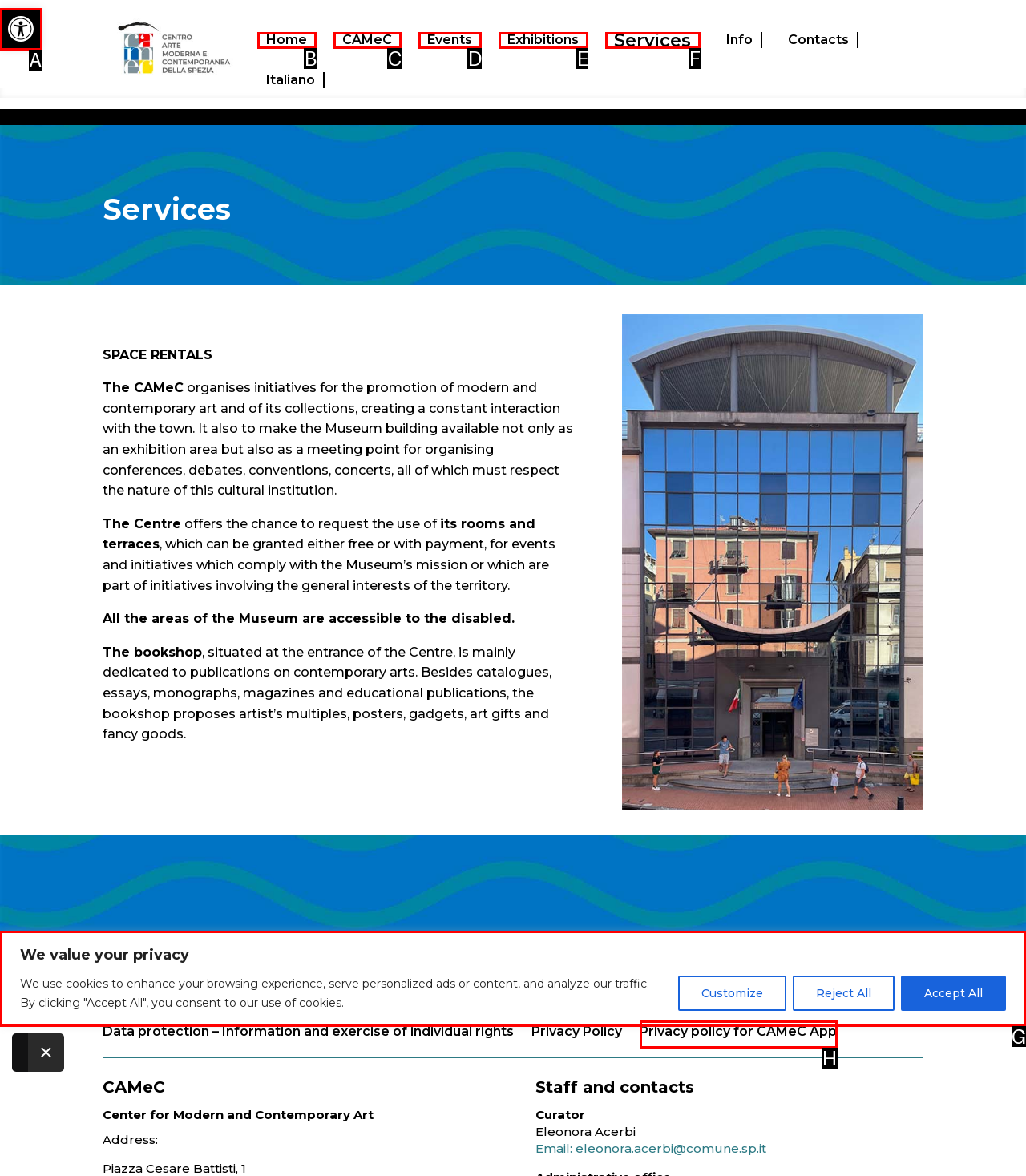From the given choices, identify the element that matches: Exhibitions
Answer with the letter of the selected option.

E